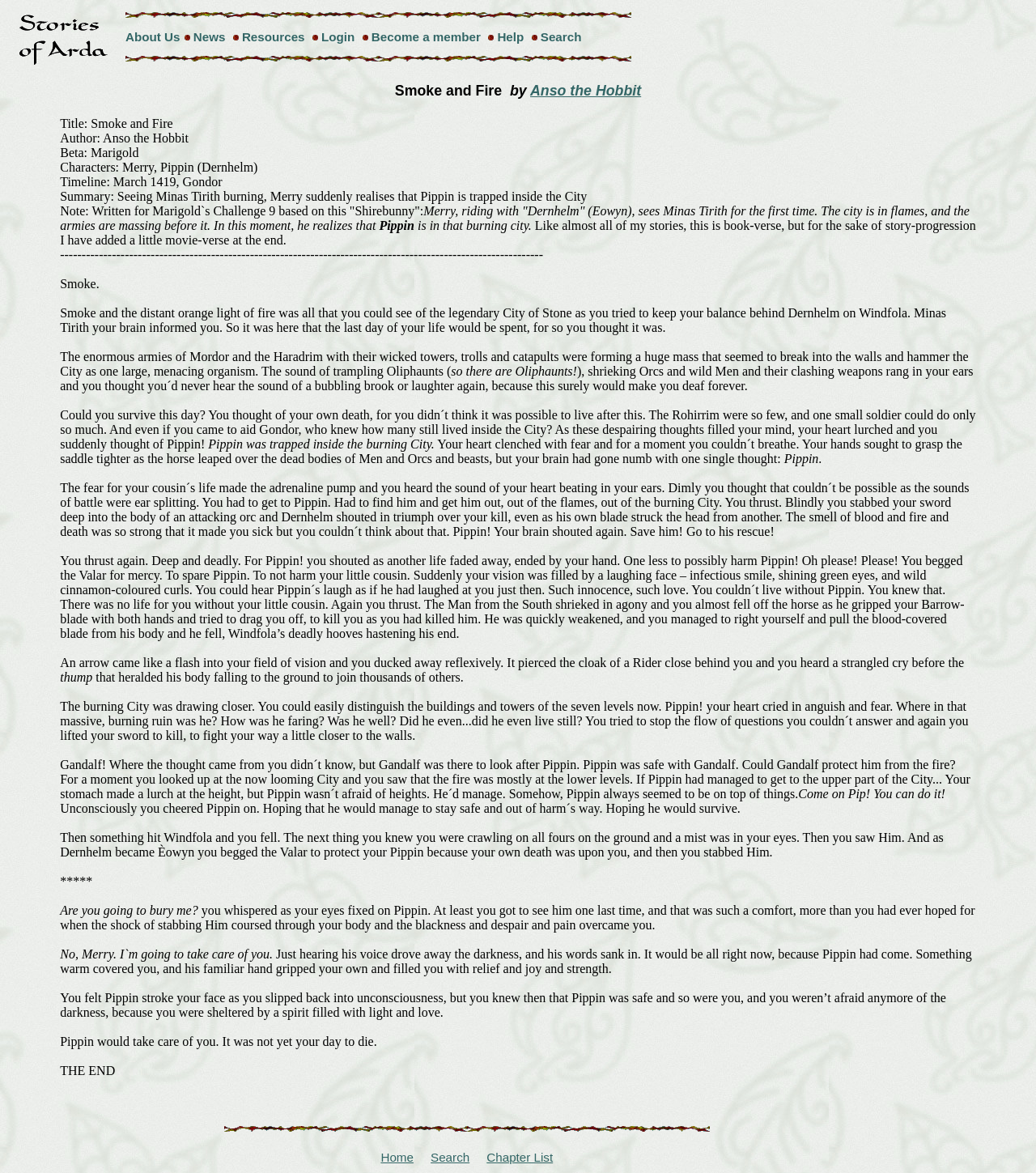Create an elaborate caption that covers all aspects of the webpage.

This webpage is a fan-fiction archive, specifically dedicated to stories based on J.R.R. Tolkien's "Lord of the Rings" series. The page is divided into several sections. At the top, there is a navigation bar with links to the home page, search function, and chapter list. Below this, there is a table with a single row containing a cell with the title "Stories of Arda Home Page" and an image.

The main content of the page is a fan-fiction story titled "Smoke and Fire" by Anso the Hobbit. The story is presented in a large table with a single row and column, spanning almost the entire width of the page. The story is divided into paragraphs, with the text describing the events of the story. The story appears to be a dramatic and action-packed tale, with the protagonist Merry fighting in a battle and searching for his cousin Pippin.

Above the story, there is a heading with the title, author, and a brief summary of the story. There are also links to the author's profile and other related information. At the bottom of the page, there is another navigation bar with the same links as at the top.